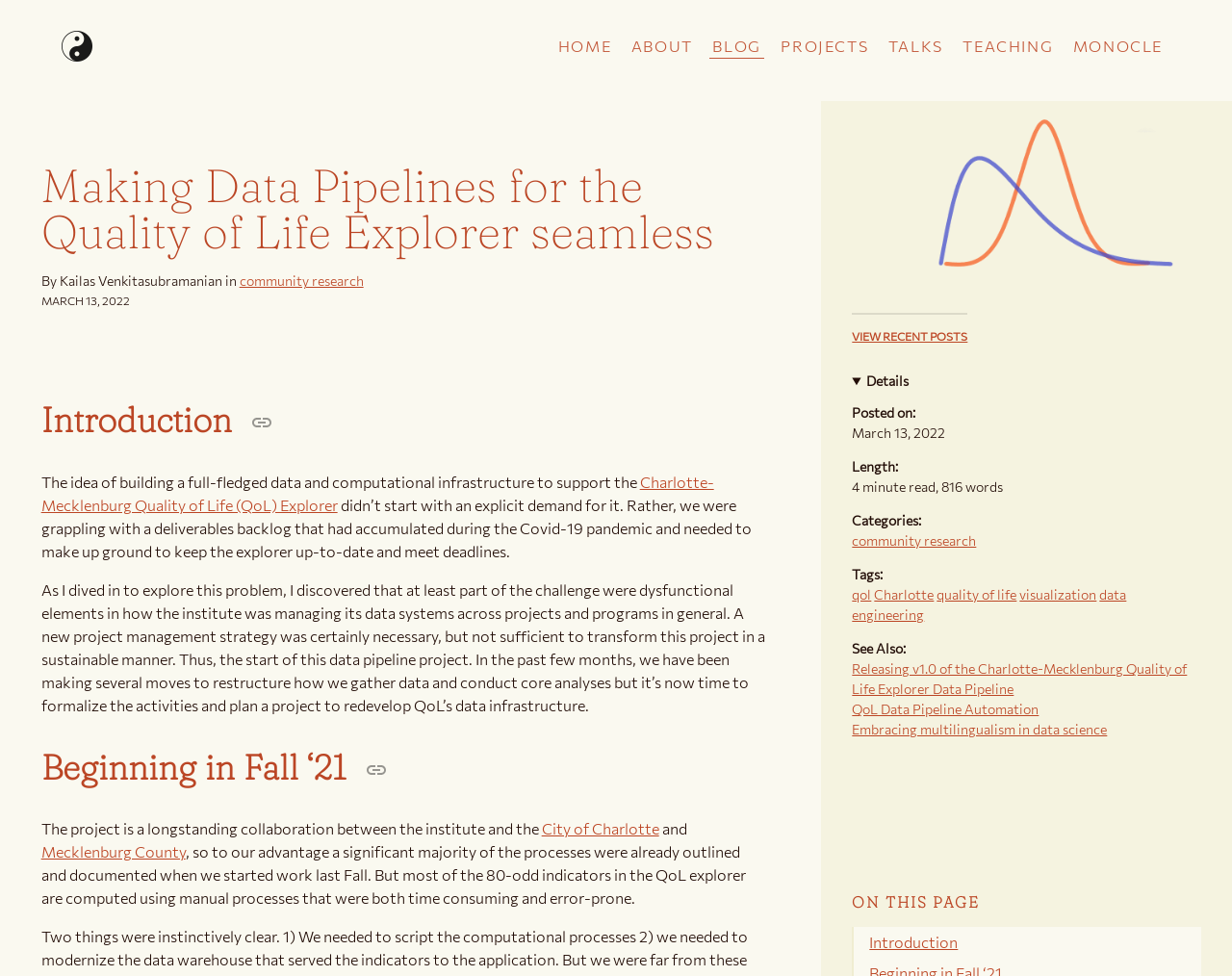Provide the bounding box coordinates of the section that needs to be clicked to accomplish the following instruction: "Click on the HOME link."

[0.447, 0.034, 0.502, 0.06]